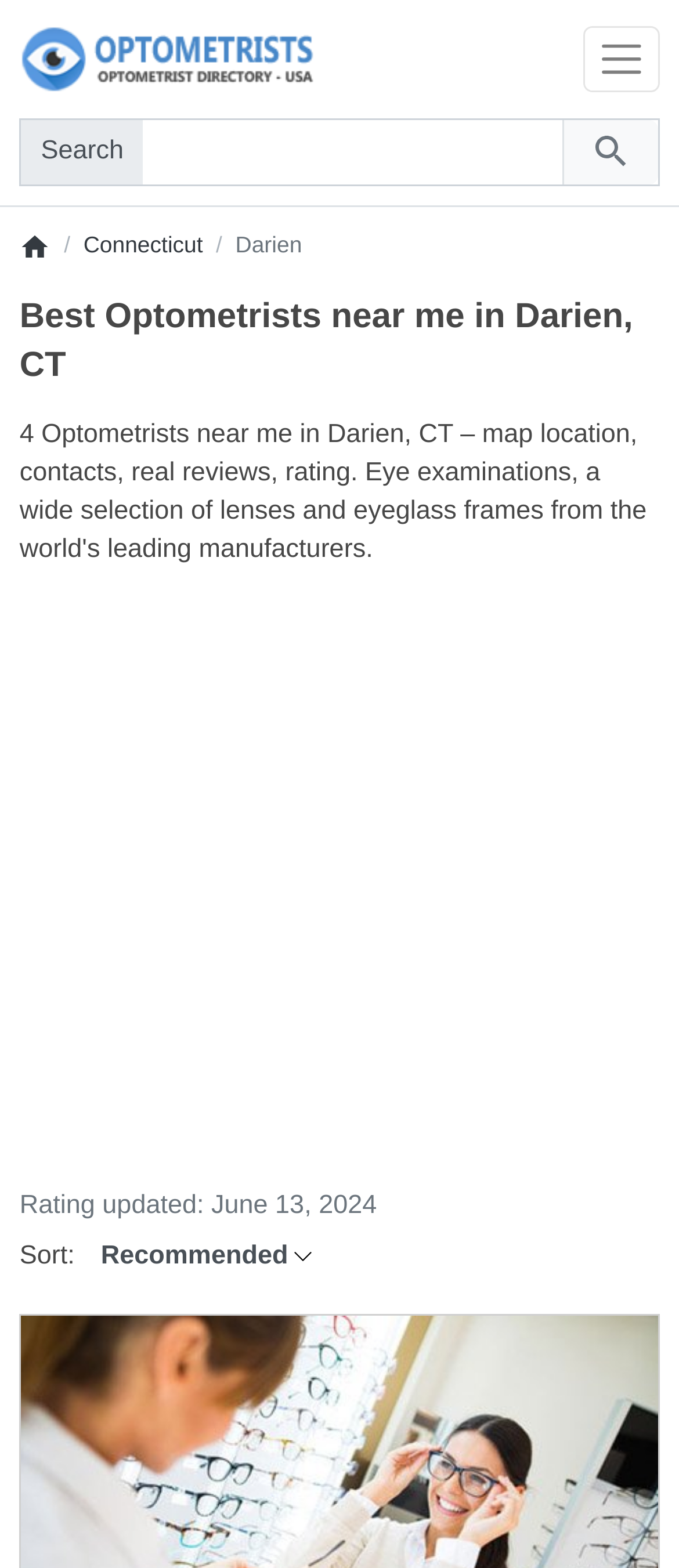Please provide the bounding box coordinates in the format (top-left x, top-left y, bottom-right x, bottom-right y). Remember, all values are floating point numbers between 0 and 1. What is the bounding box coordinate of the region described as: Connecticut

[0.123, 0.145, 0.299, 0.17]